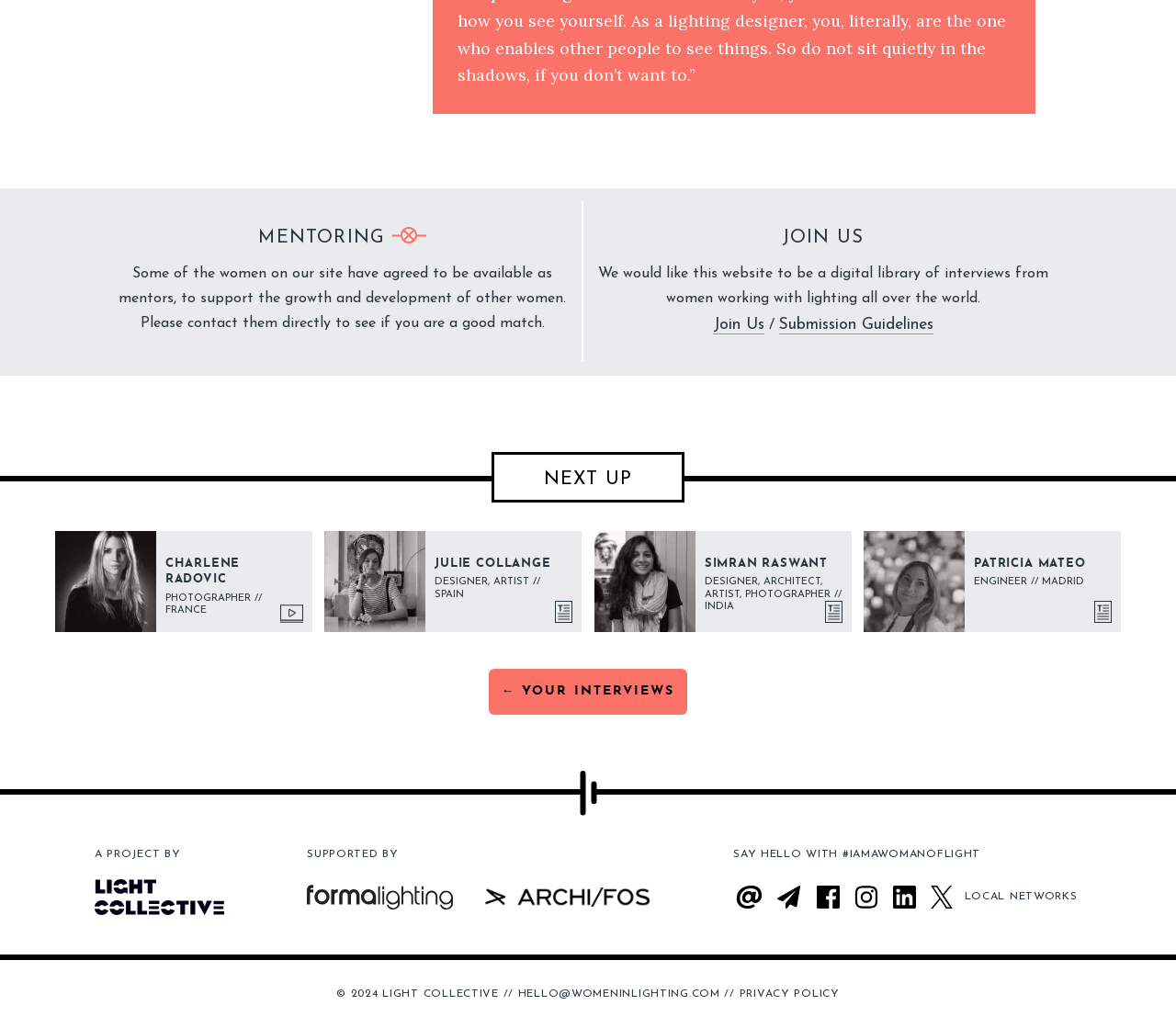Respond to the following query with just one word or a short phrase: 
How many women are featured on the current page?

4